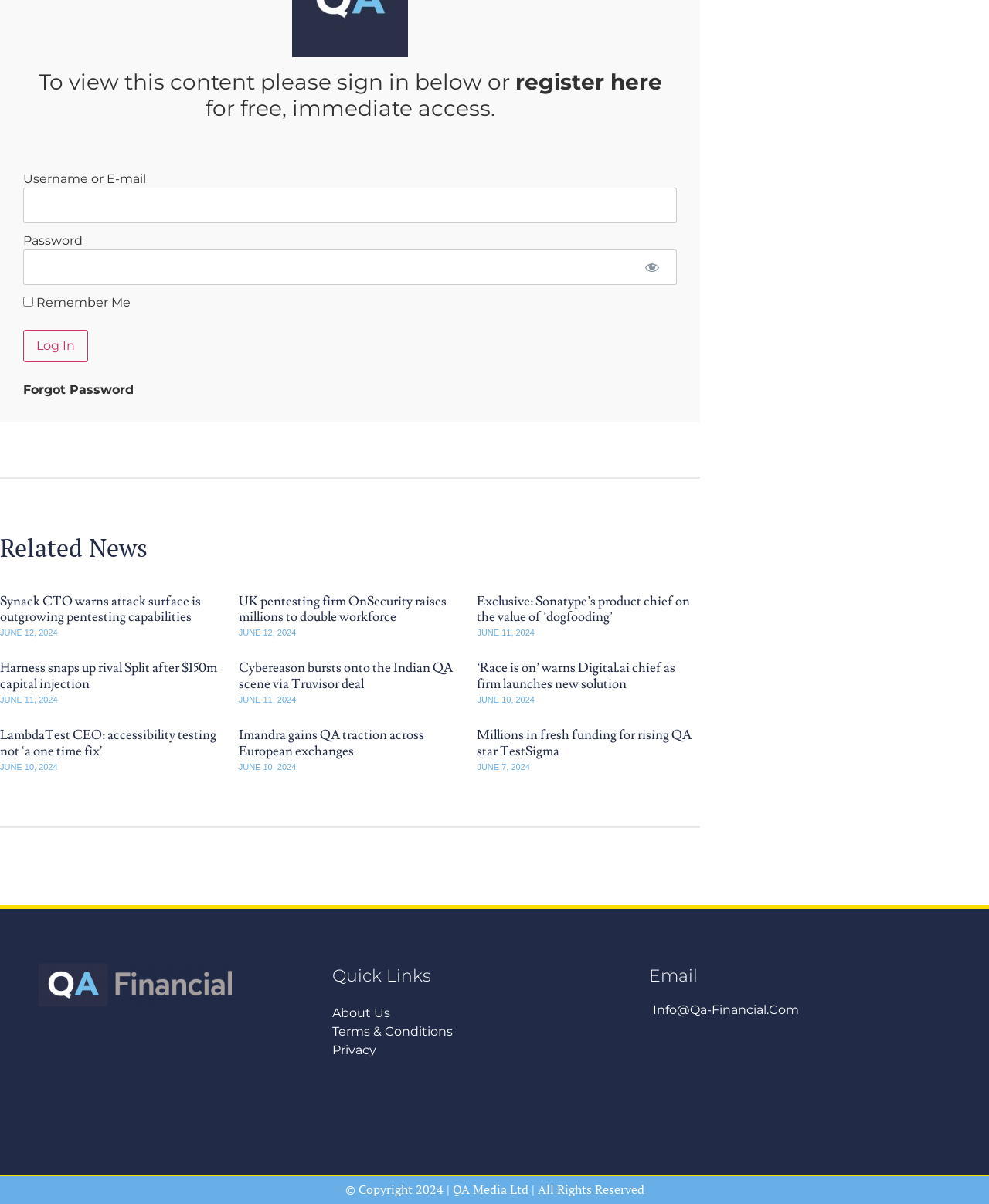Can you specify the bounding box coordinates for the region that should be clicked to fulfill this instruction: "forgot password".

[0.023, 0.318, 0.135, 0.33]